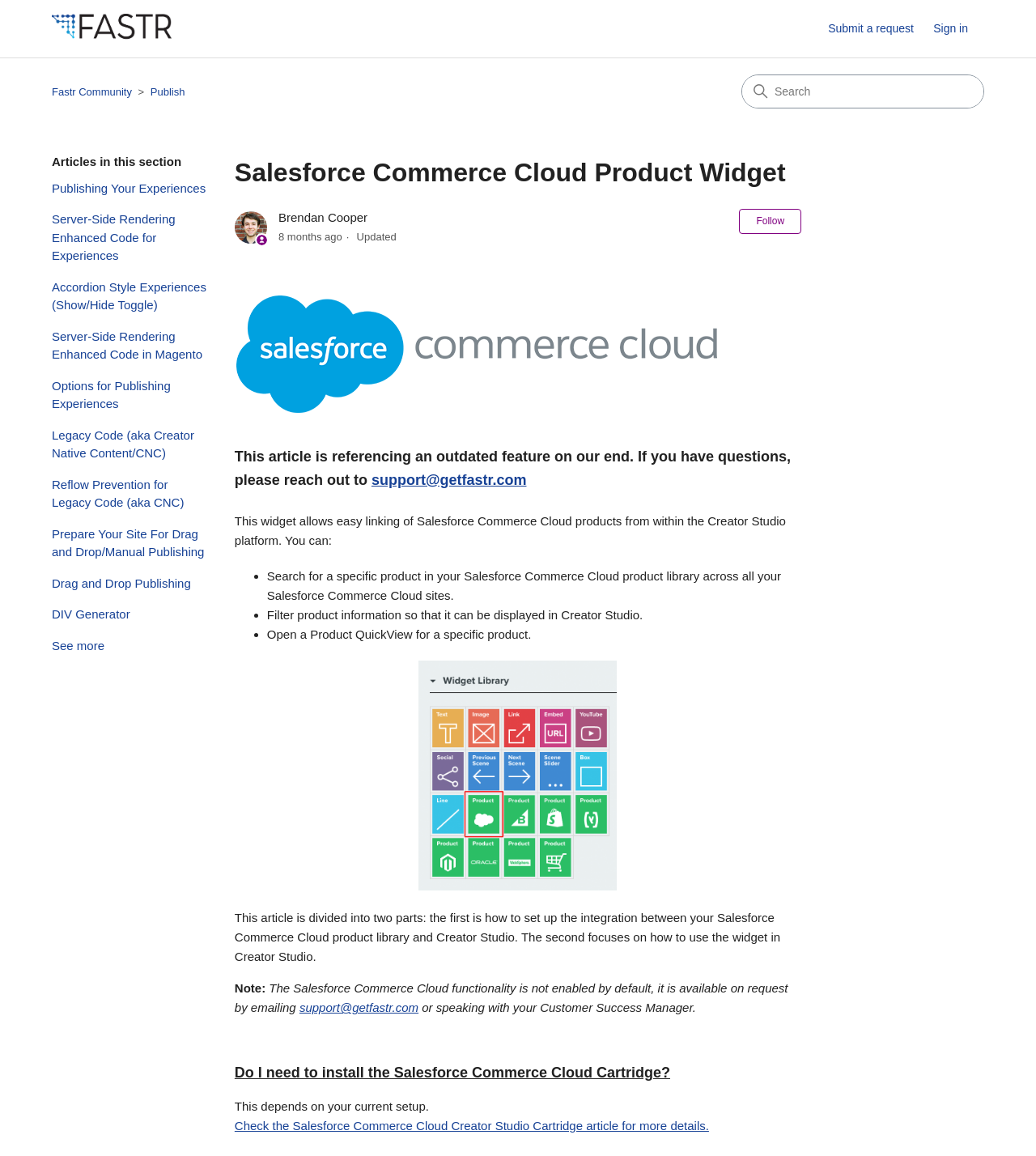Provide a brief response to the question using a single word or phrase: 
What is the name of the product widget?

Salesforce Commerce Cloud Product Widget